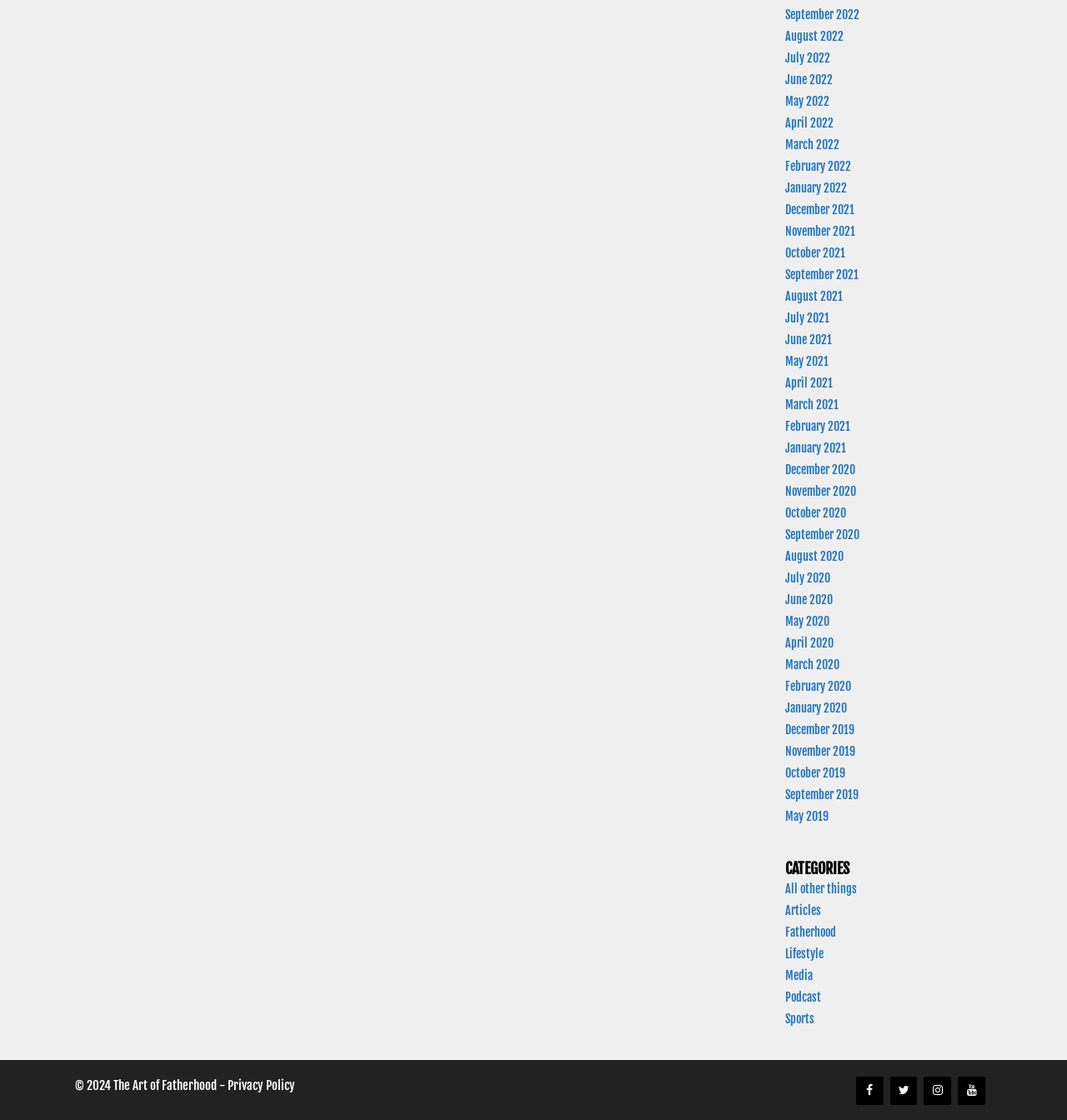Using the details from the image, please elaborate on the following question: What is the last word in the copyright statement?

I read the copyright statement at the bottom of the webpage and found that the last word is 'Fatherhood', which is part of the phrase 'The Art of Fatherhood'.